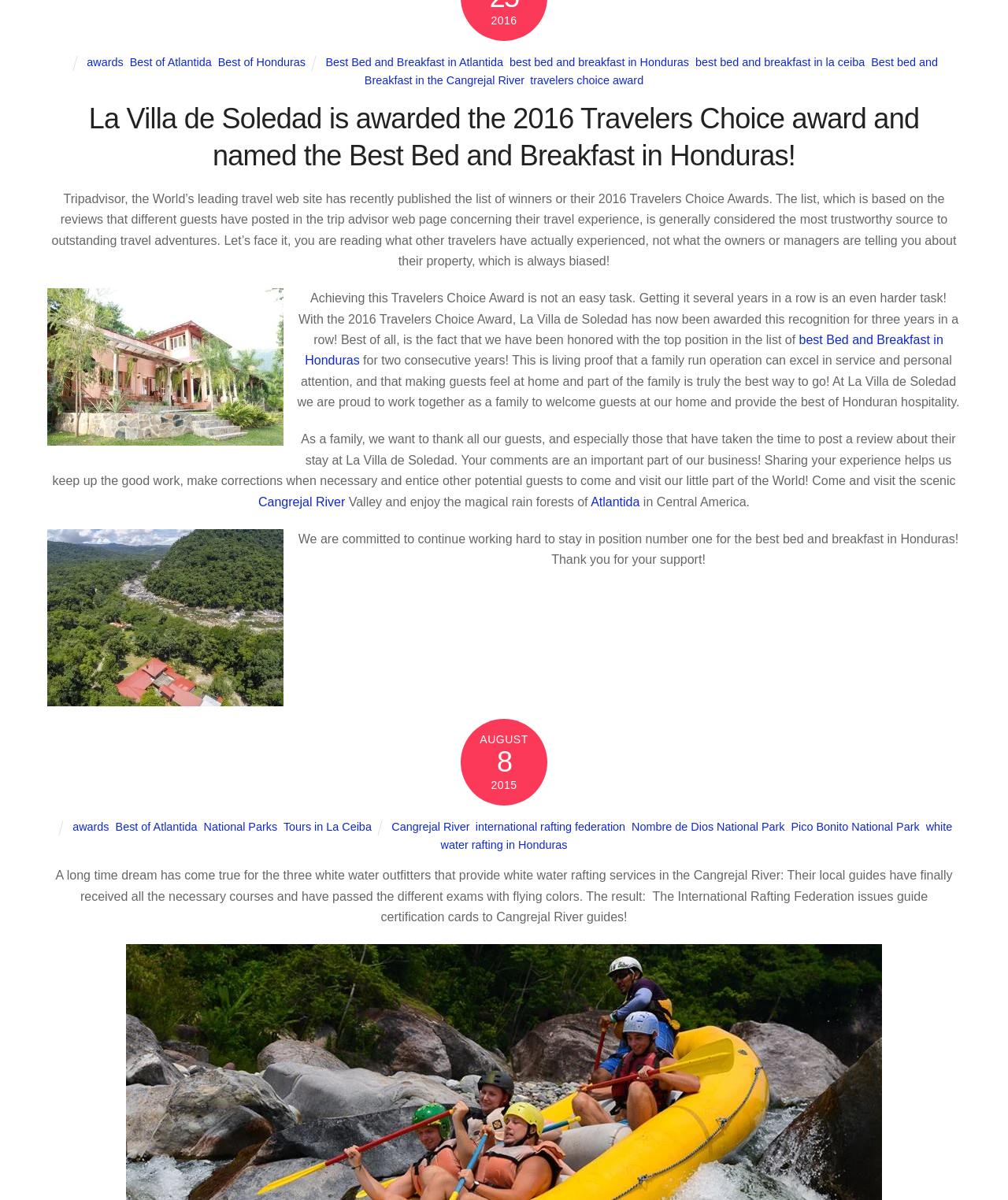Please specify the coordinates of the bounding box for the element that should be clicked to carry out this instruction: "Follow the 'Best Bed and Breakfast in Atlantida' link". The coordinates must be four float numbers between 0 and 1, formatted as [left, top, right, bottom].

[0.129, 0.047, 0.21, 0.057]